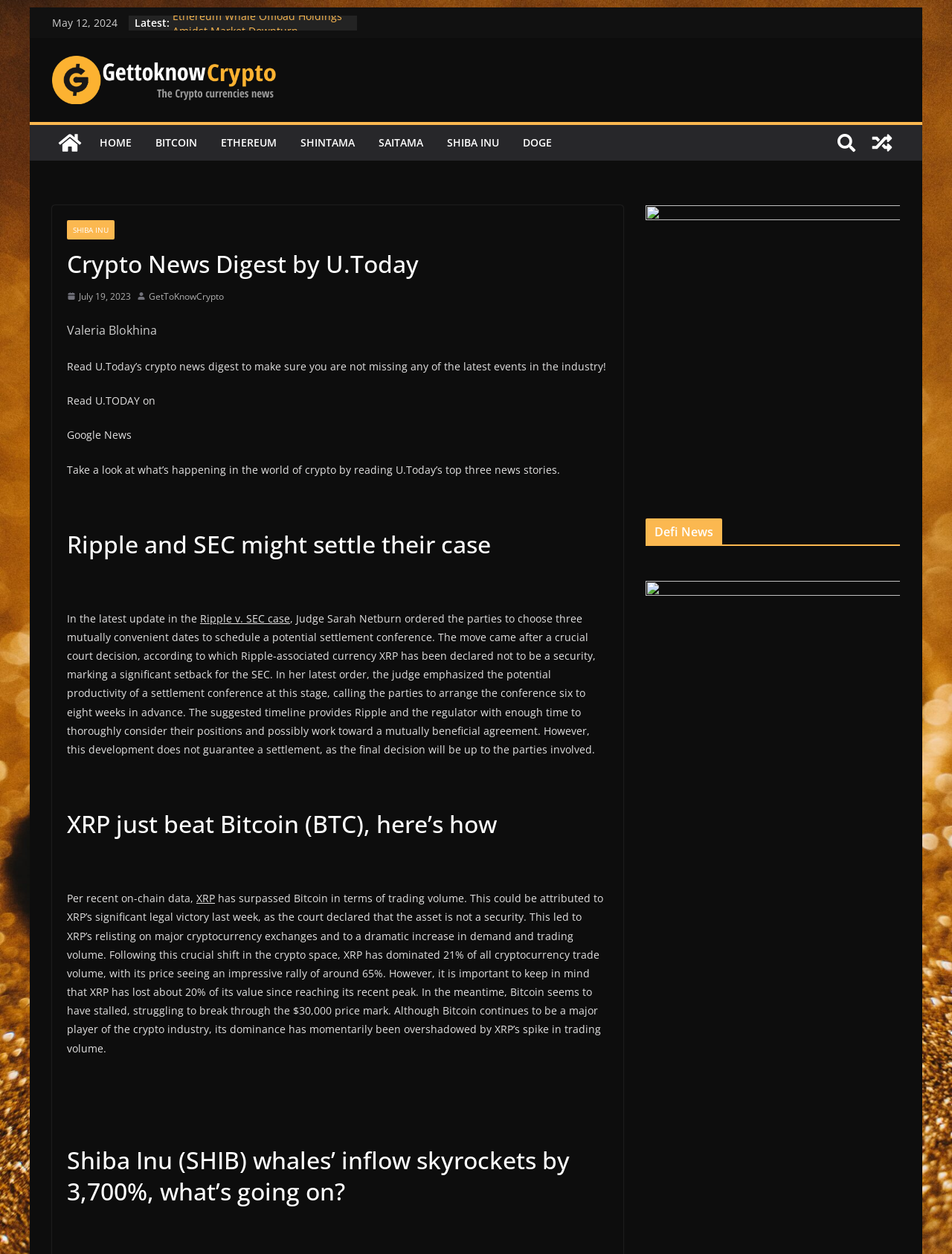What is the date of the latest news?
Please give a detailed and elaborate answer to the question based on the image.

I found the date 'May 12, 2024' at the top of the webpage, which is likely to be the date of the latest news.